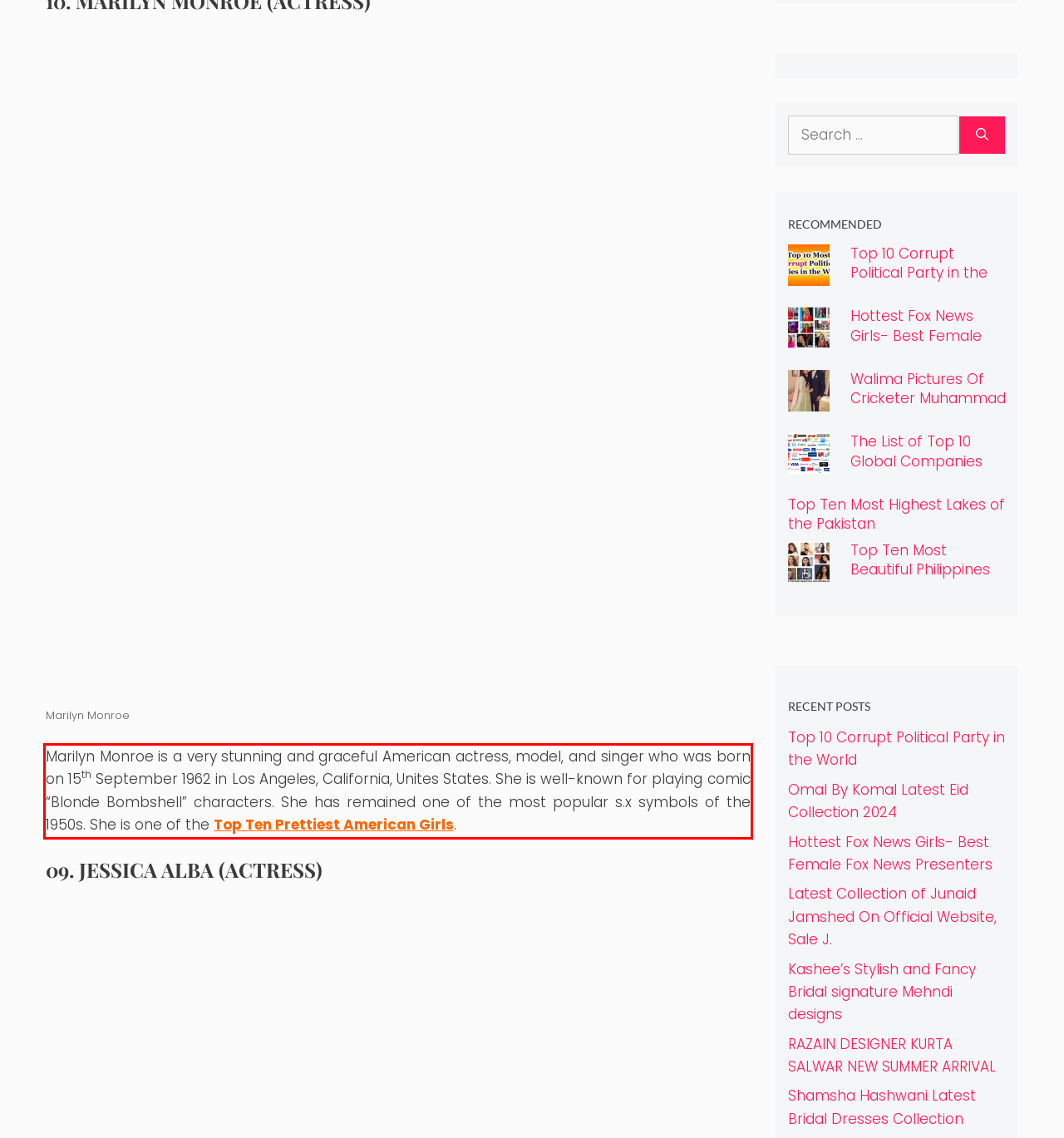Identify and extract the text within the red rectangle in the screenshot of the webpage.

Marilyn Monroe is a very stunning and graceful American actress, model, and singer who was born on 15th September 1962 in Los Angeles, California, Unites States. She is well-known for playing comic “Blonde Bombshell” characters. She has remained one of the most popular s.x symbols of the 1950s. She is one of the Top Ten Prettiest American Girls.